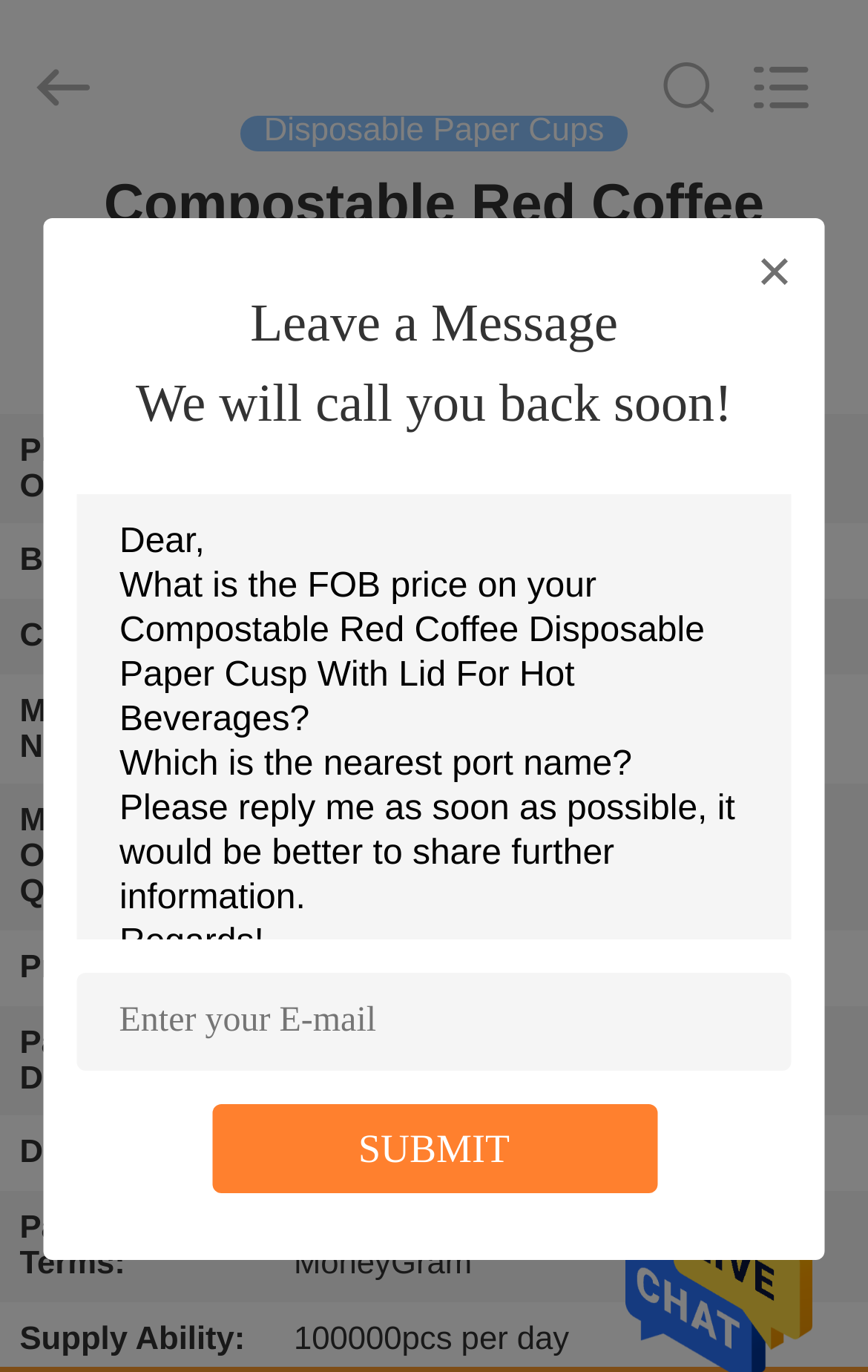Could you locate the bounding box coordinates for the section that should be clicked to accomplish this task: "Request a quote".

[0.0, 0.85, 0.309, 0.99]